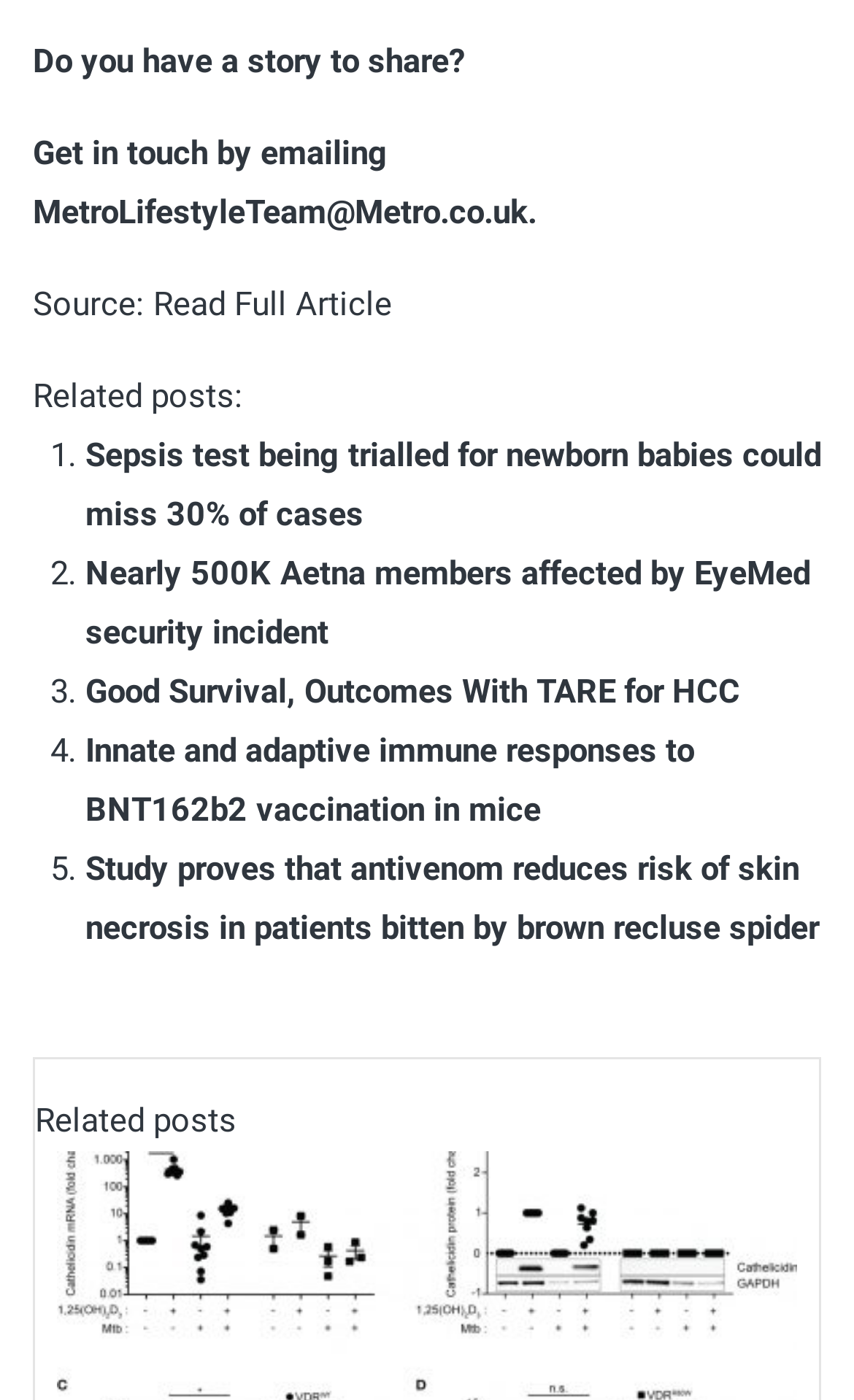Given the element description: "Read Full Article", predict the bounding box coordinates of this UI element. The coordinates must be four float numbers between 0 and 1, given as [left, top, right, bottom].

[0.179, 0.202, 0.459, 0.231]